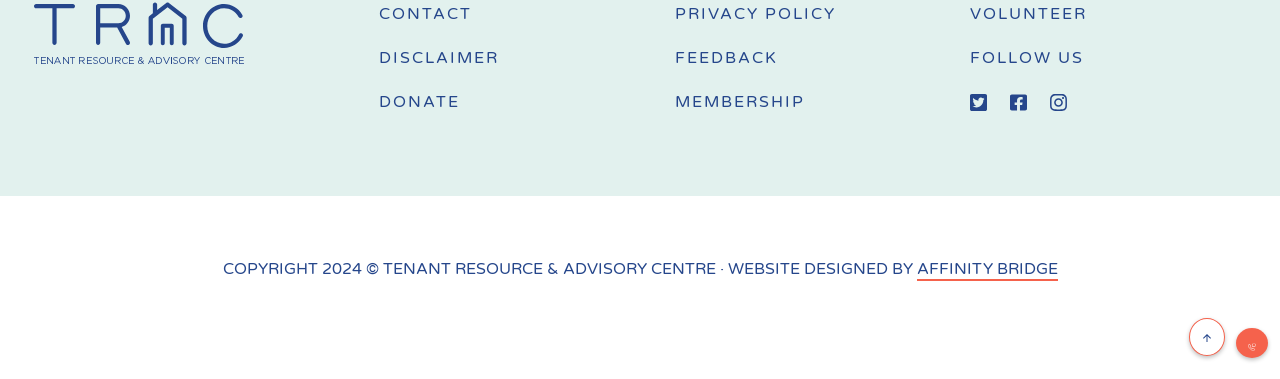Please identify the bounding box coordinates of the element's region that I should click in order to complete the following instruction: "click CONTACT". The bounding box coordinates consist of four float numbers between 0 and 1, i.e., [left, top, right, bottom].

[0.296, 0.005, 0.511, 0.069]